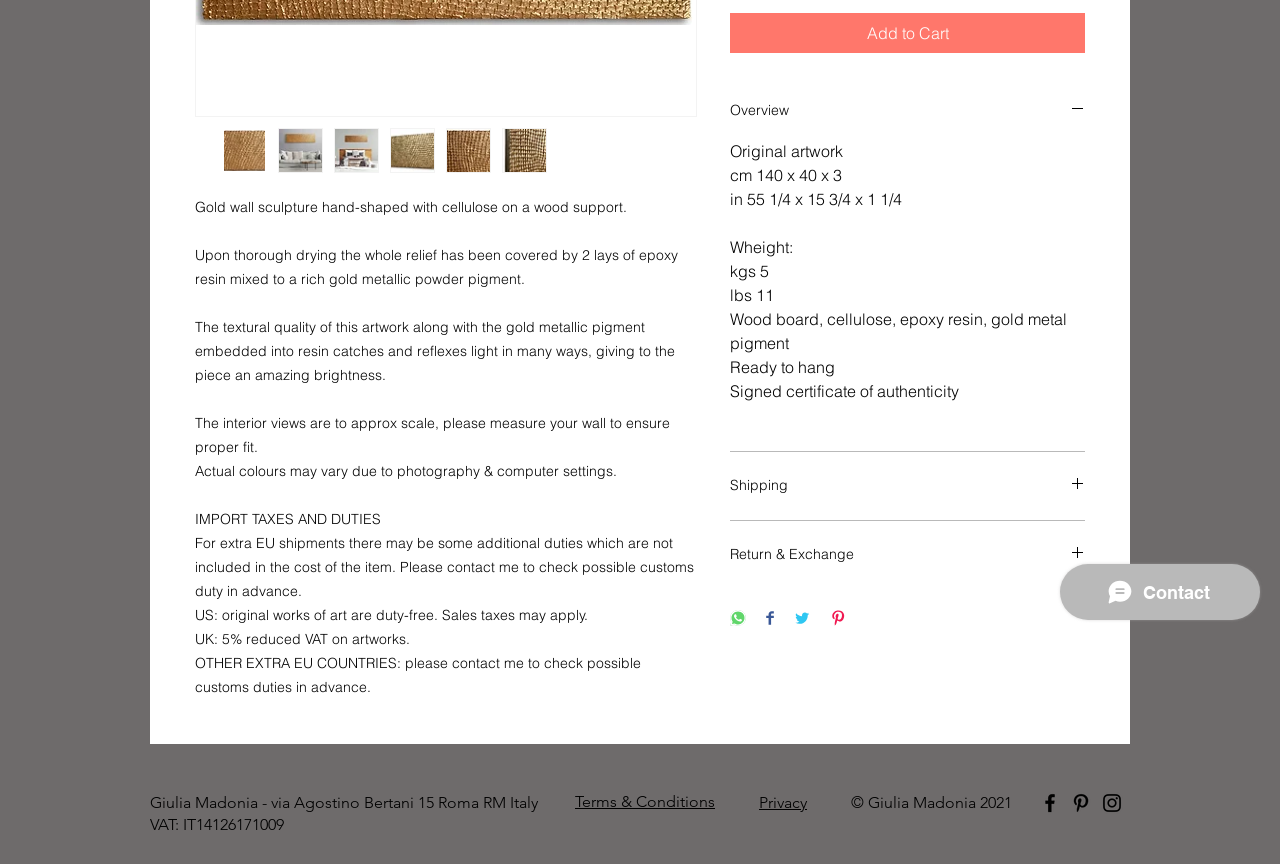Extract the bounding box coordinates for the UI element described as: "alt="Thumbnail: Gold Scales #02"".

[0.173, 0.148, 0.209, 0.2]